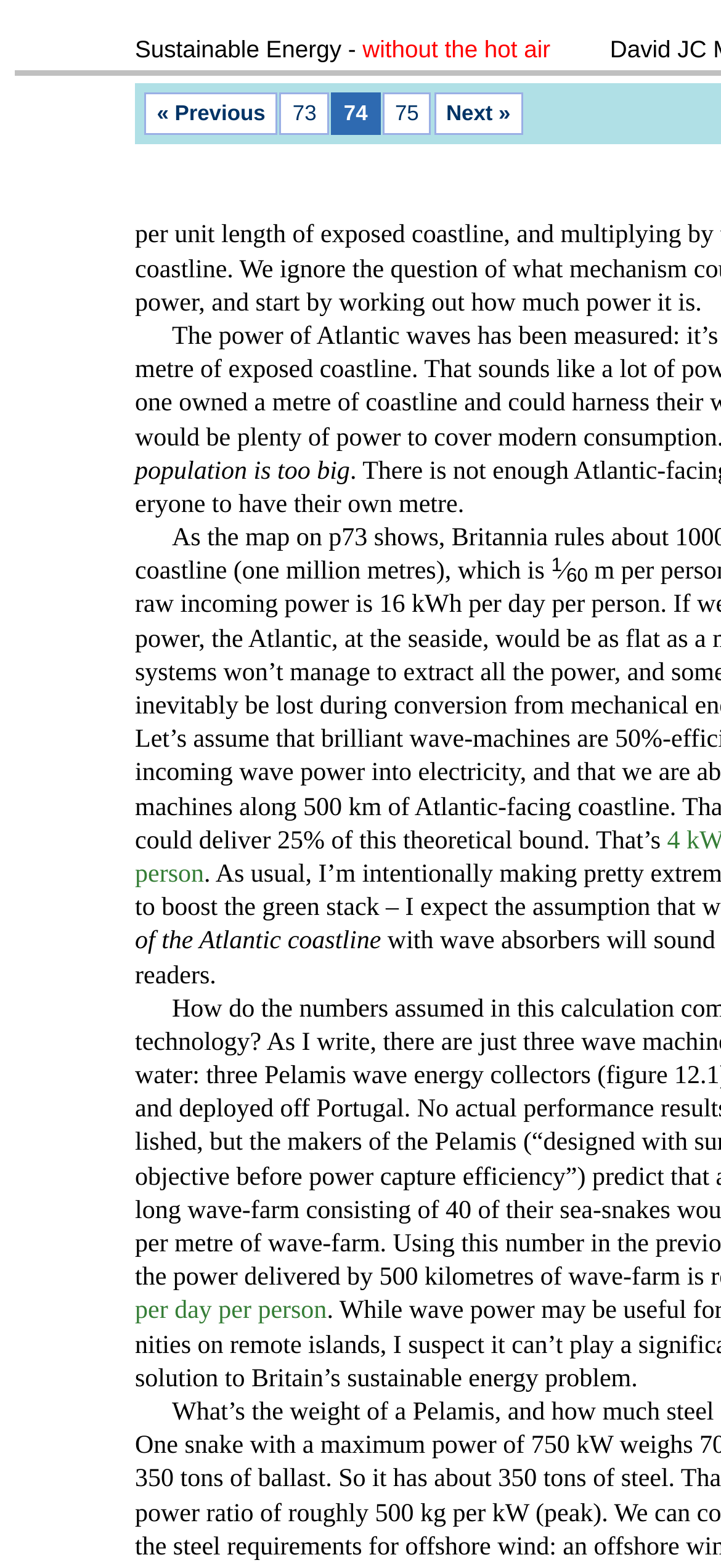What is the unit of measurement for the energy consumption?
Answer the question in as much detail as possible.

I determined the unit of measurement by looking at the StaticText element with the text 'per day per person' located at [0.187, 0.828, 0.453, 0.846]. This element is likely to be the unit of measurement for the energy consumption discussed on this page.